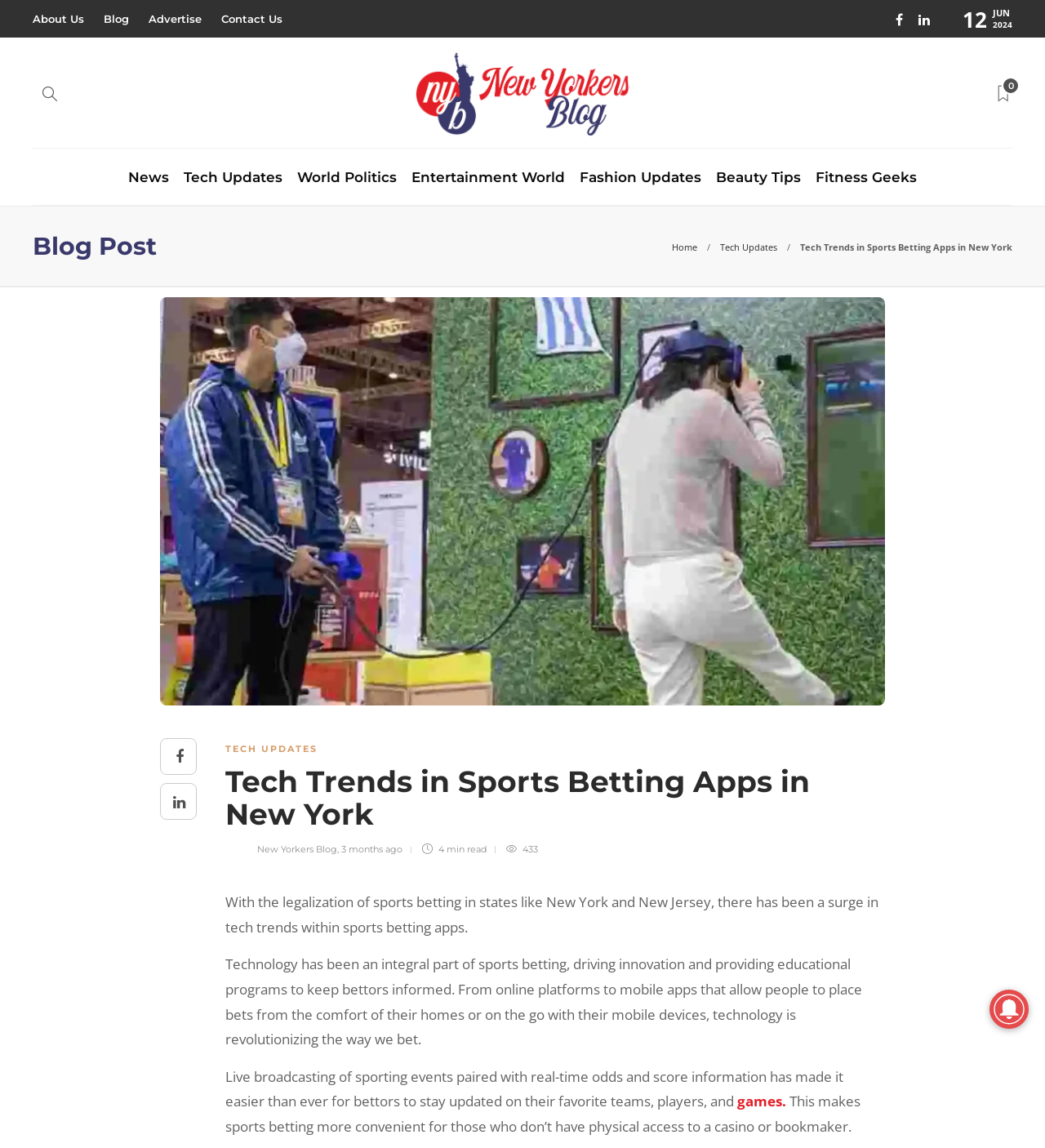Identify the bounding box coordinates of the clickable section necessary to follow the following instruction: "Explore Fitness Geeks". The coordinates should be presented as four float numbers from 0 to 1, i.e., [left, top, right, bottom].

[0.78, 0.129, 0.877, 0.179]